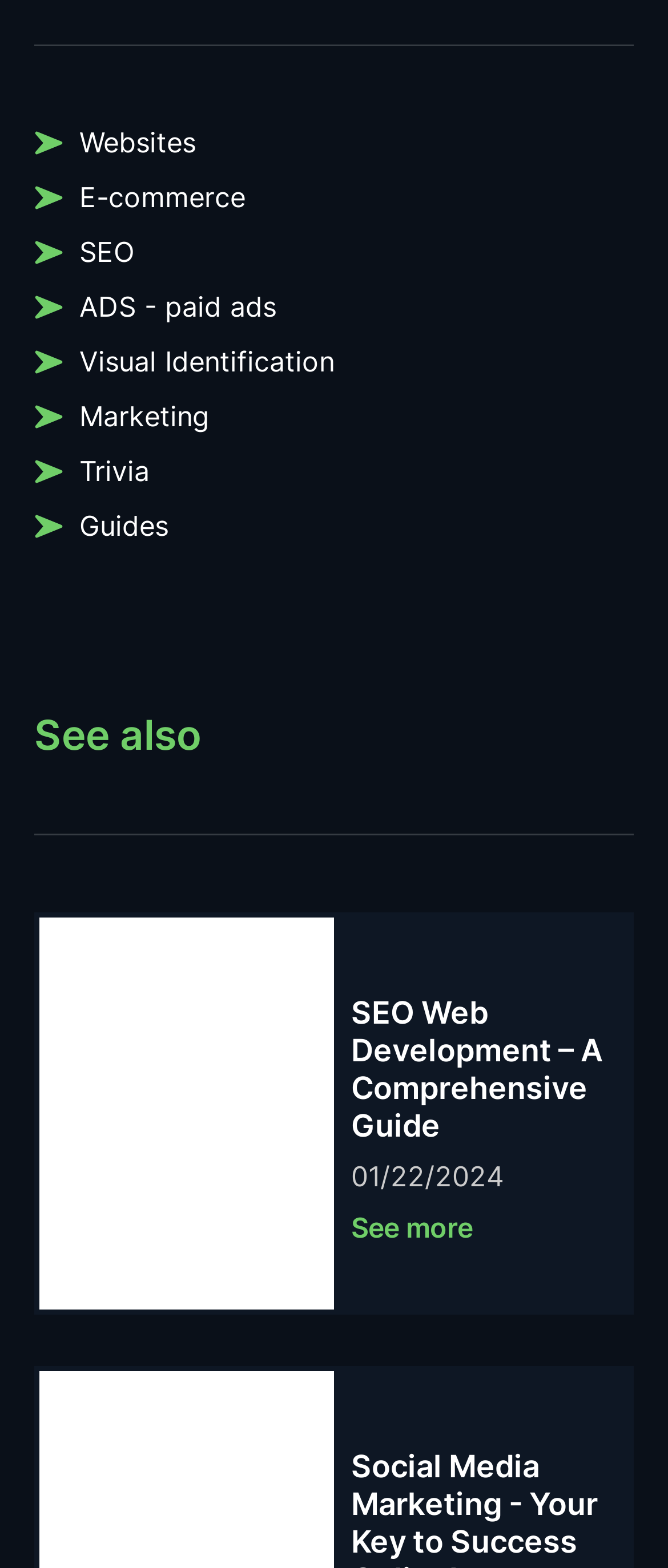What are the main categories listed on the webpage?
Give a single word or phrase answer based on the content of the image.

Websites, E-commerce, SEO, etc.